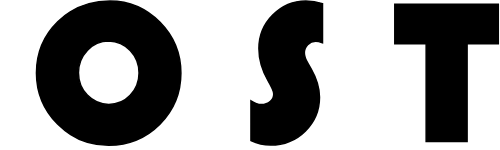Give a detailed account of what is happening in the image.

The image features a stylized logo displaying the word "KVOST" in bold, black lettering. The design incorporates creative typography, with the "K" appearing as a solid form, while the remaining letters "VOST" are aligned to create a cohesive and modern aesthetic. This logo is part of the branding for the Leipziger Strasse Openings event, taking place on September 13, 2023, at 7 PM. The event is notable for showcasing multiple art spaces and galleries along Leipziger Strasse, contributing to Berlin Art Week 2023, where attendees can engage with a variety of artworks and exhibitions in a vibrant cultural atmosphere.